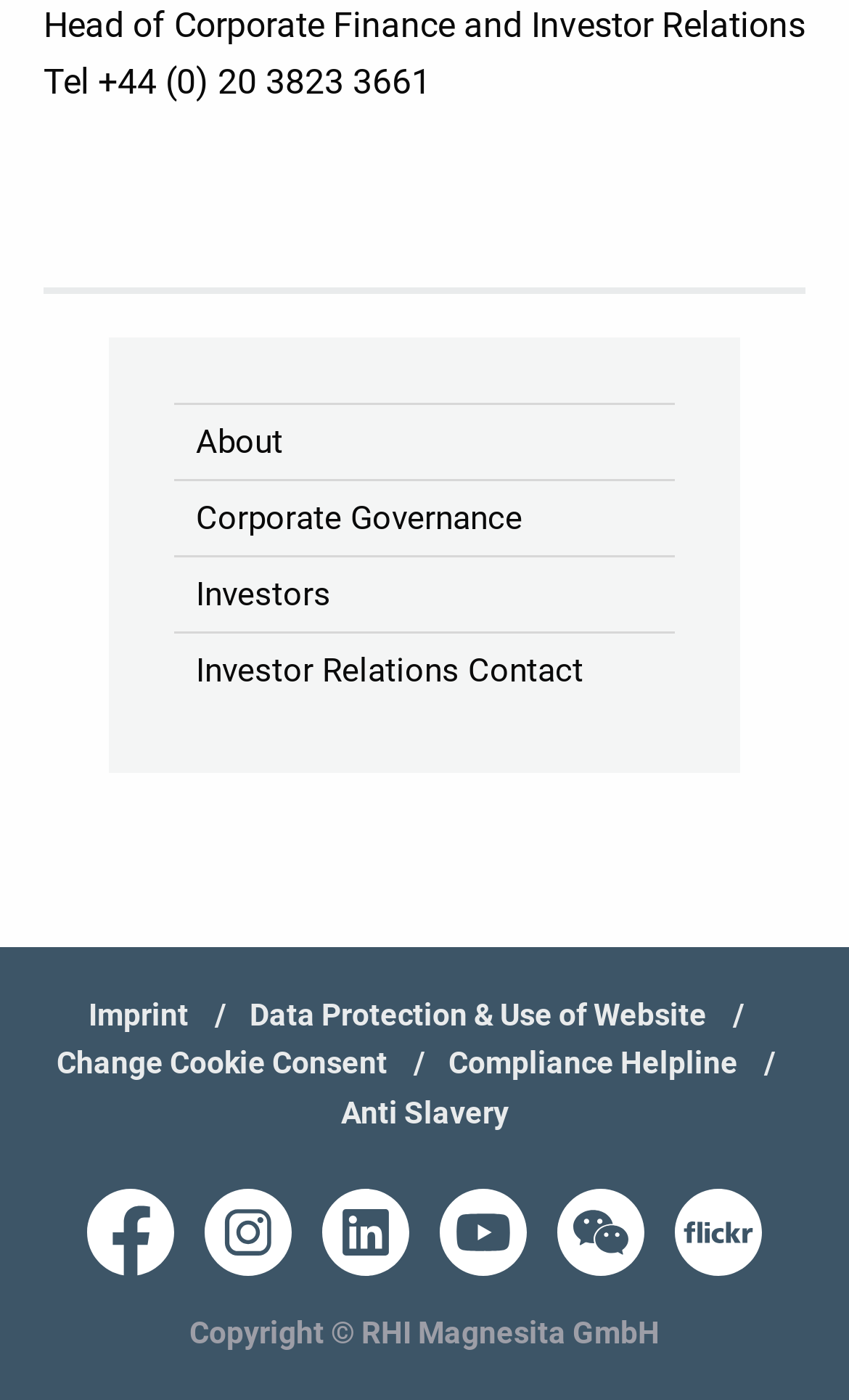Locate the bounding box coordinates of the element that should be clicked to execute the following instruction: "View Corporate Governance page".

[0.205, 0.344, 0.795, 0.396]